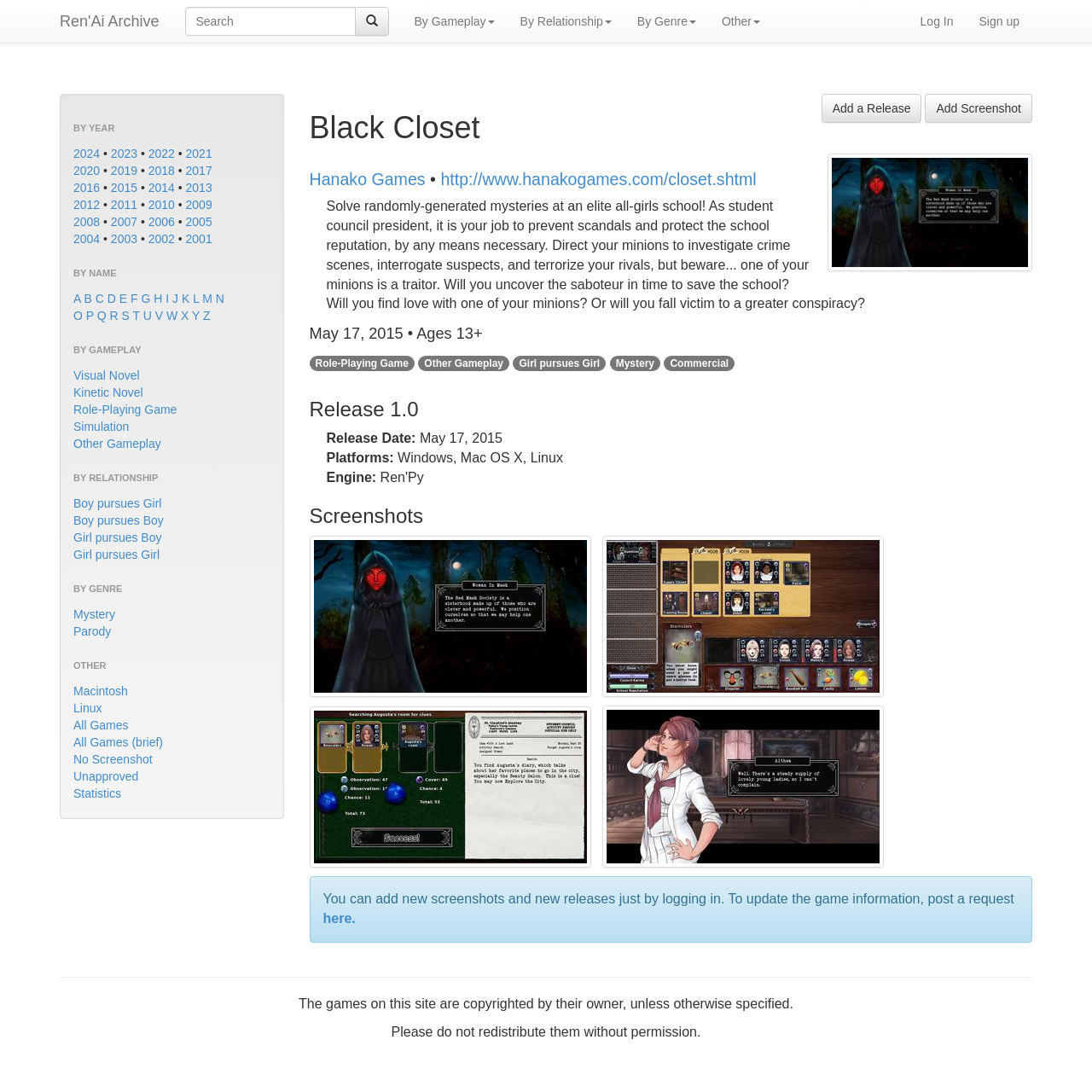Using the image as a reference, answer the following question in as much detail as possible:
What types of gameplay are listed on the webpage?

The webpage lists several types of gameplay, including Visual Novel, Kinetic Novel, Role-Playing Game, Simulation, and Other Gameplay, which are categorized under the 'BY GAMEPLAY' heading.